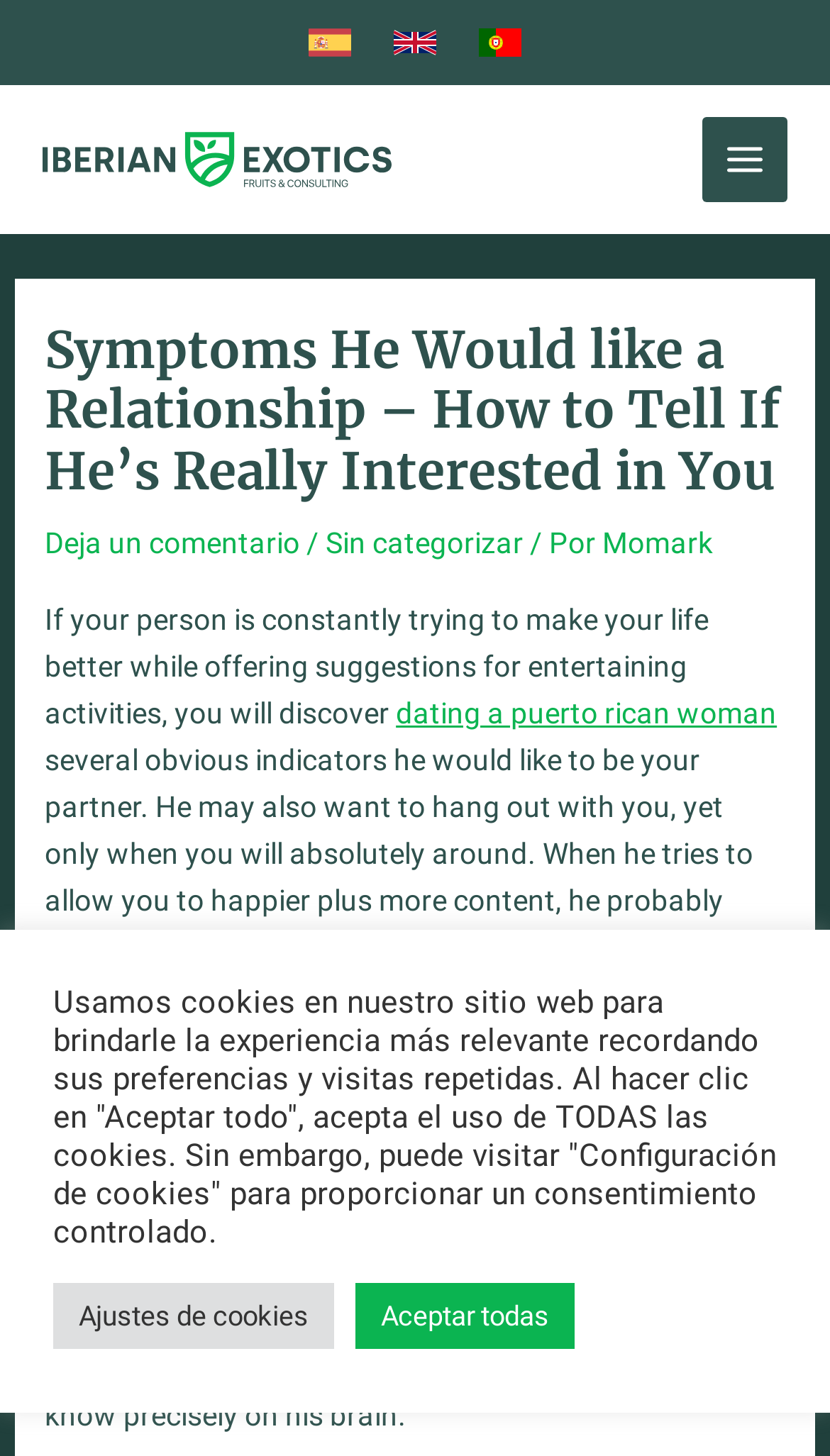Identify the bounding box coordinates of the region that should be clicked to execute the following instruction: "Open main menu".

[0.845, 0.08, 0.949, 0.139]